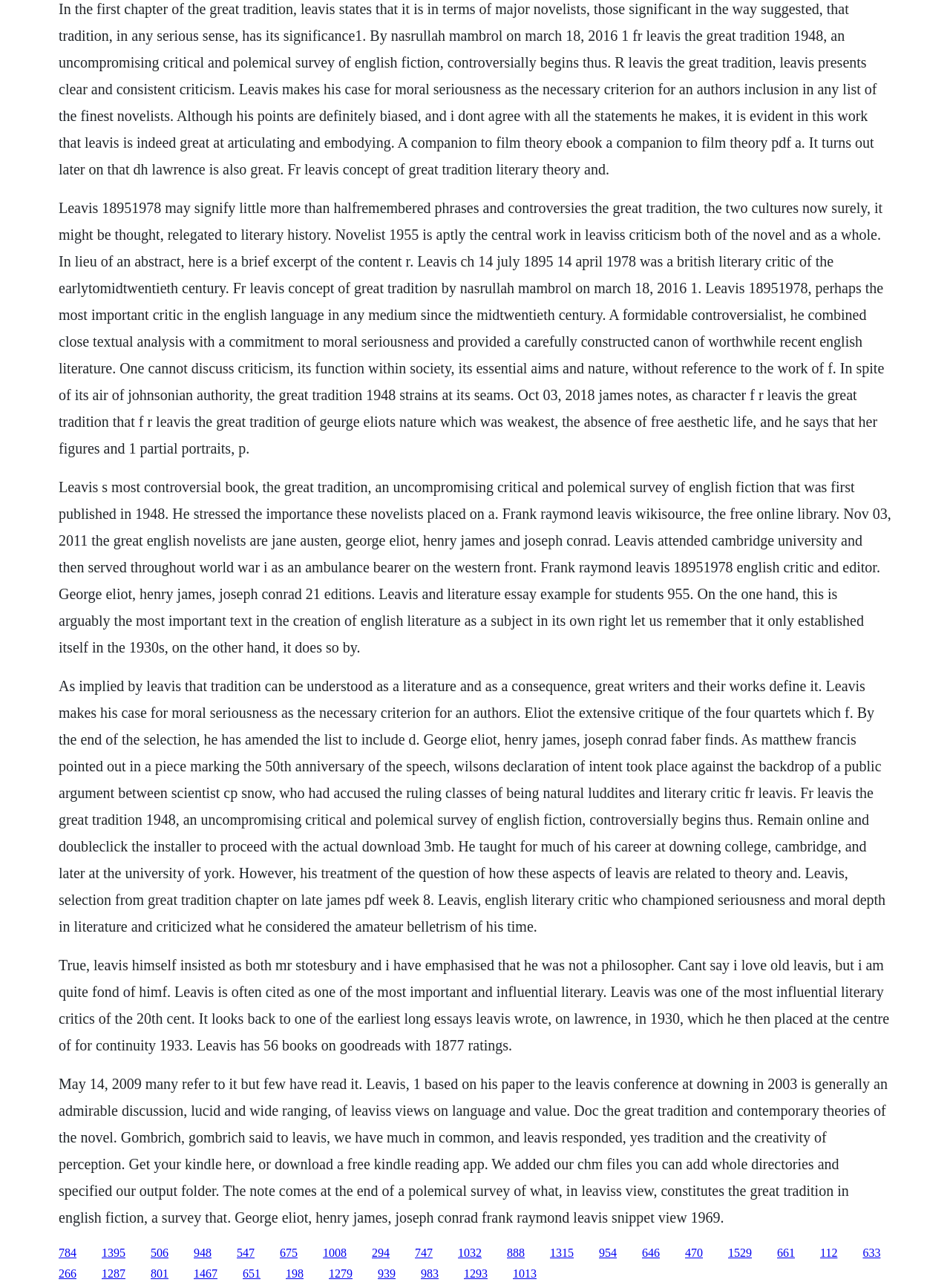Respond with a single word or phrase to the following question: What is the time period during which F.R. Leavis lived?

1895-1978